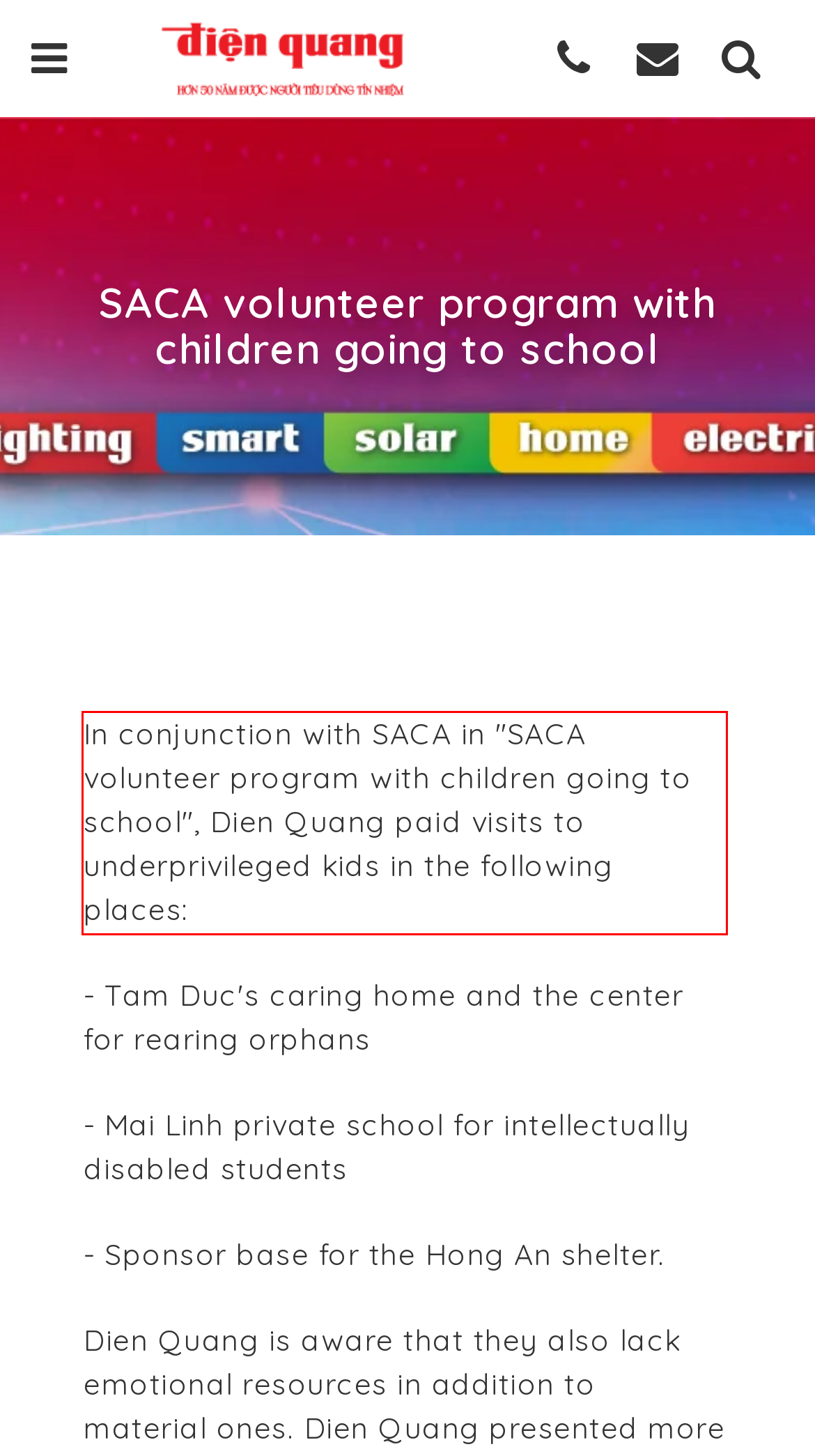You are given a screenshot of a webpage with a UI element highlighted by a red bounding box. Please perform OCR on the text content within this red bounding box.

In conjunction with SACA in "SACA volunteer program with children going to school", Dien Quang paid visits to underprivileged kids in the following places: